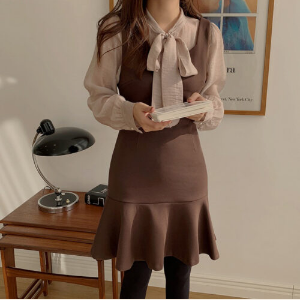What is the style of the outfit?
Look at the screenshot and respond with one word or a short phrase.

Dark academia